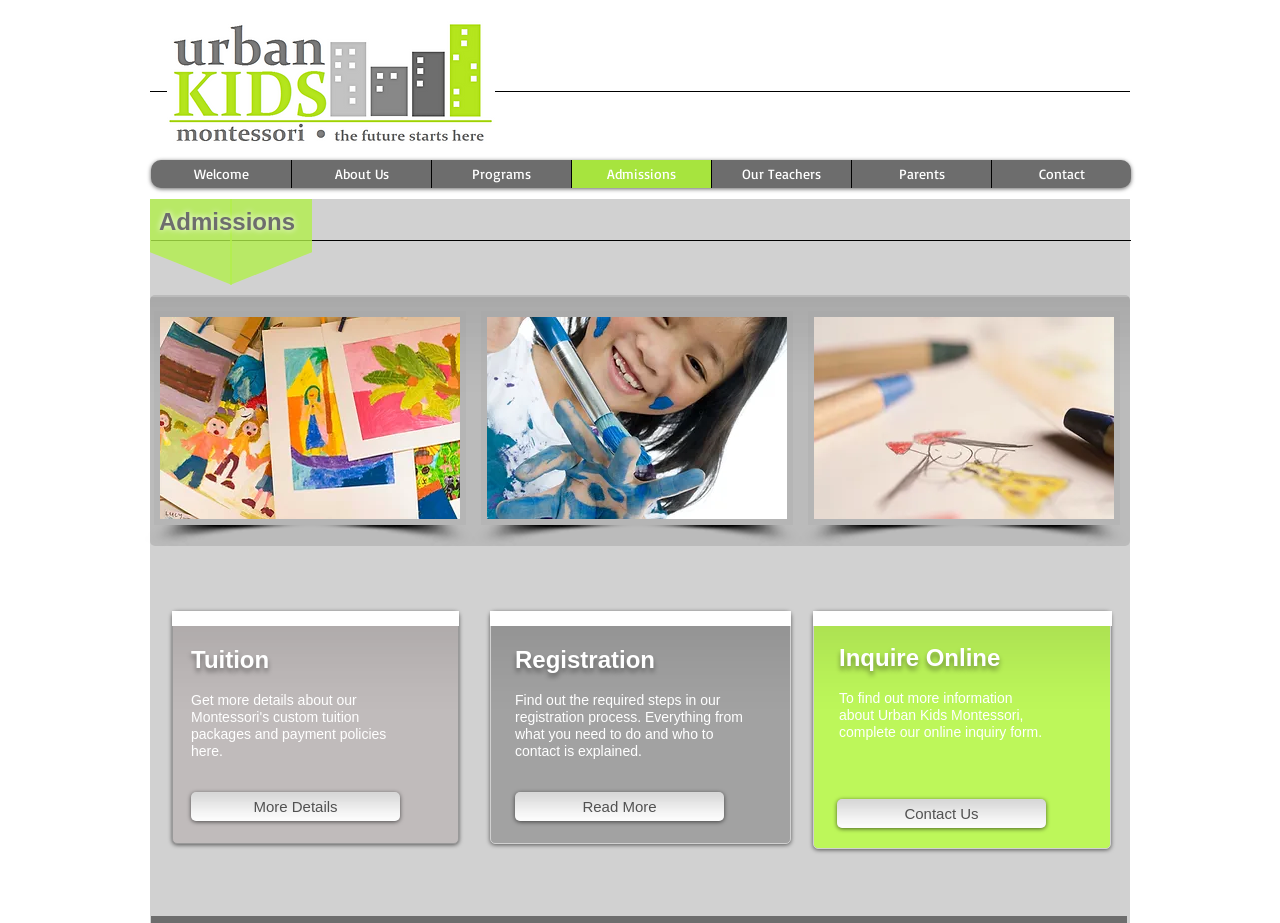Identify the bounding box coordinates for the UI element mentioned here: "Contact Us". Provide the coordinates as four float values between 0 and 1, i.e., [left, top, right, bottom].

[0.654, 0.866, 0.817, 0.897]